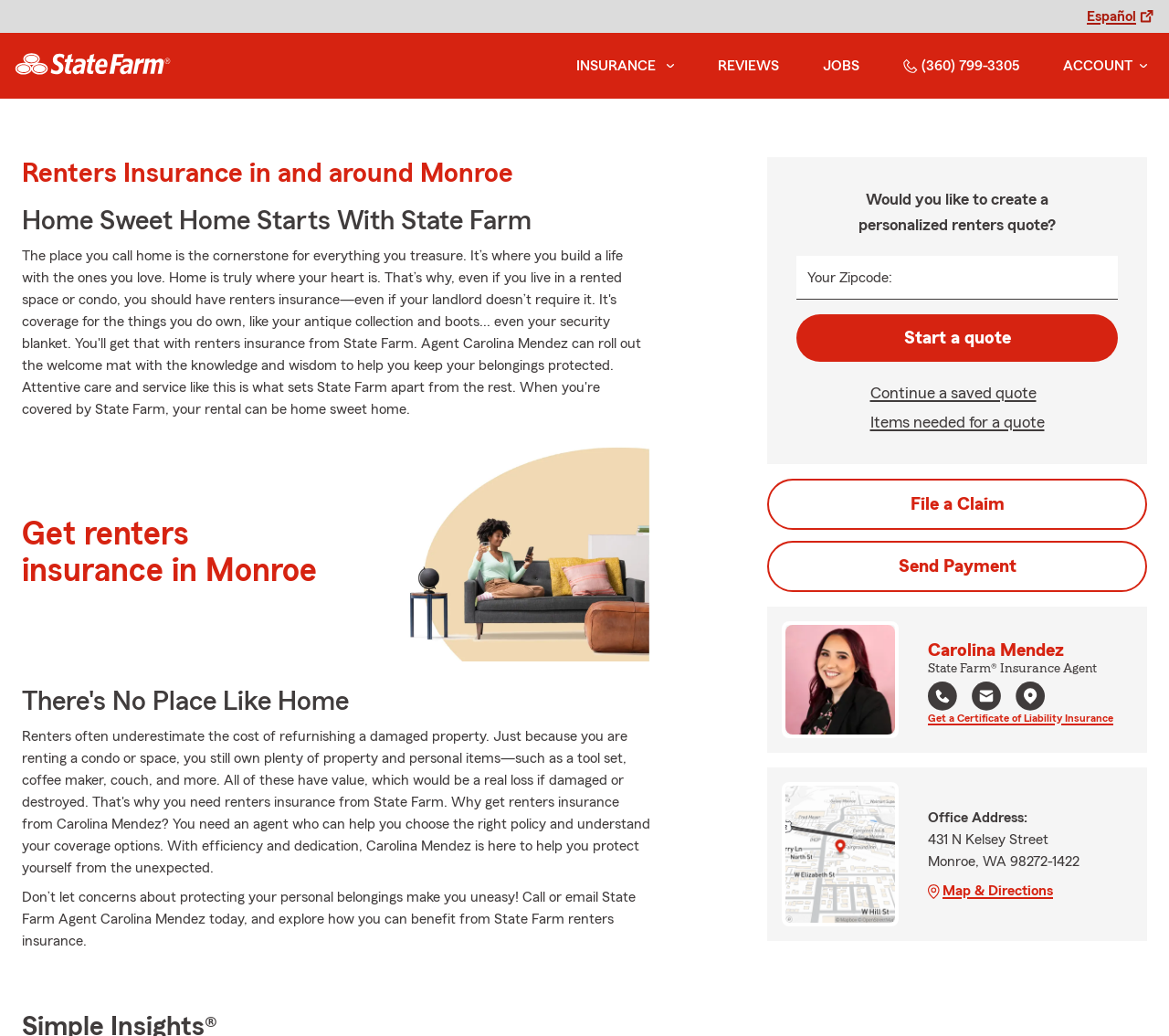What type of insurance is being offered on this webpage?
Look at the screenshot and respond with one word or a short phrase.

Renters insurance